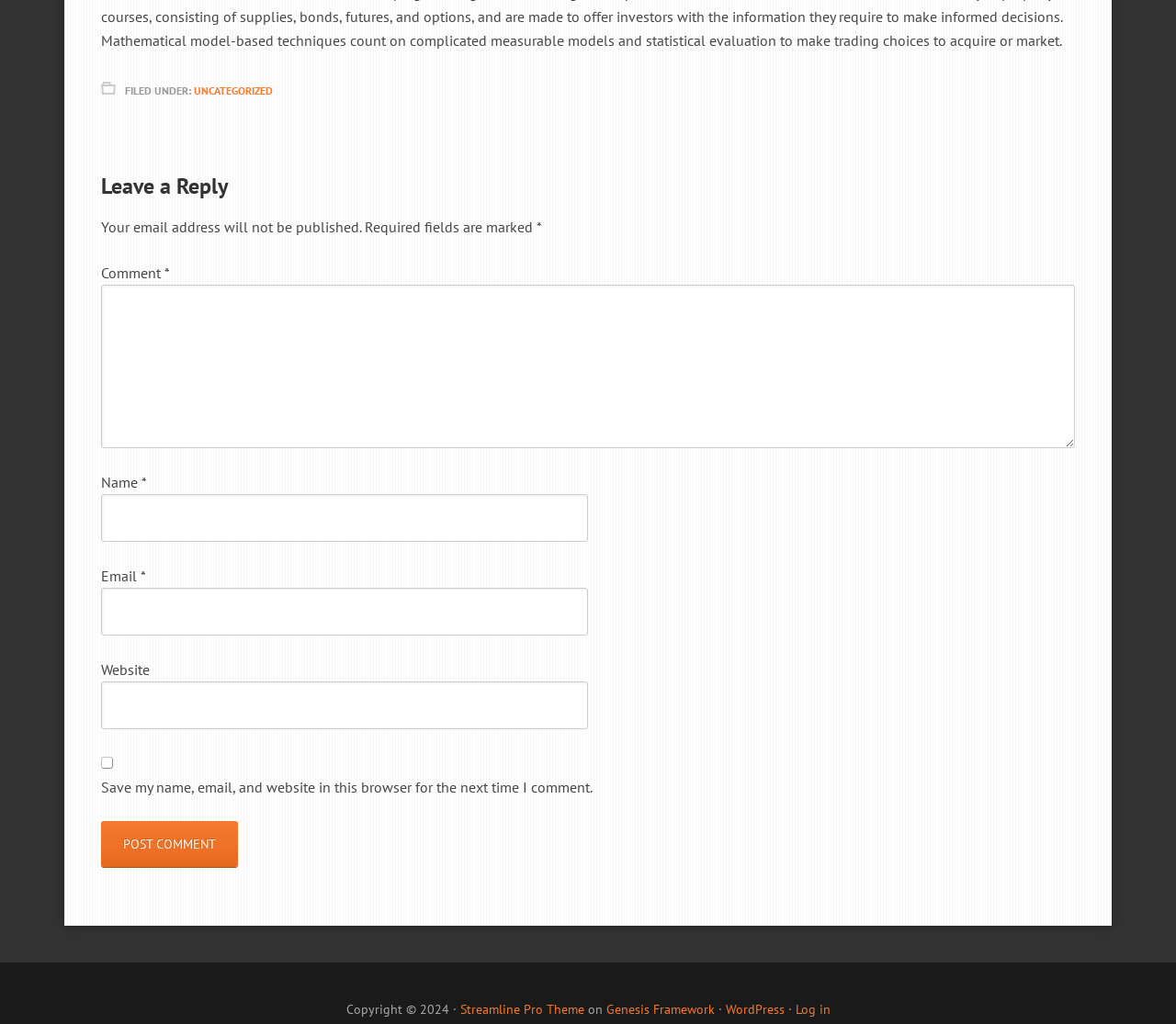Please analyze the image and provide a thorough answer to the question:
What is the required information to post a comment?

The required fields are marked with an asterisk (*) and include name, email, and comment, as indicated by the static text 'Required fields are marked' and the presence of required text boxes for these fields.